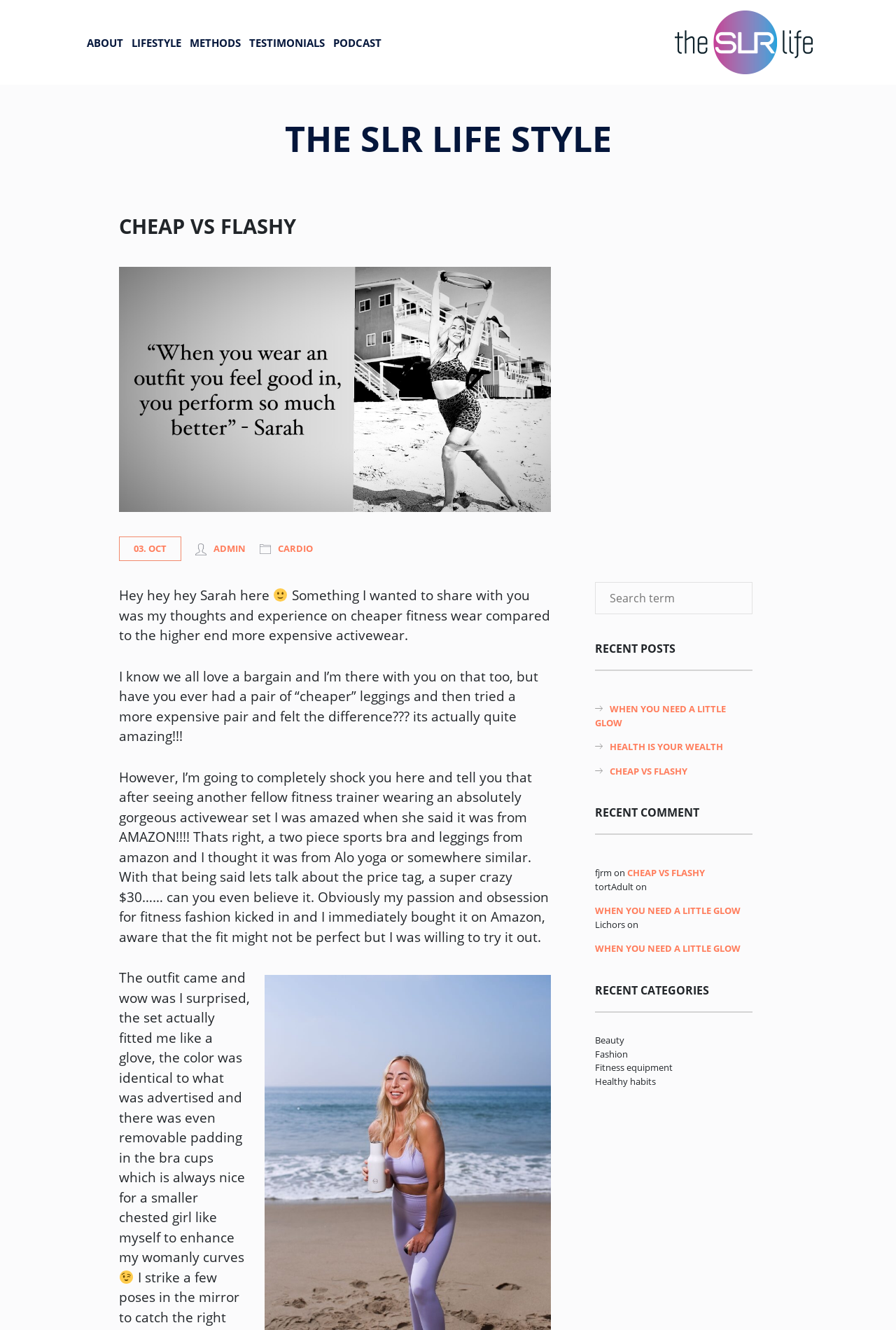What is the topic of the latest article?
Utilize the image to construct a detailed and well-explained answer.

I read the text of the latest article and found that it discusses the author's experience with cheaper fitness wear compared to more expensive activewear.